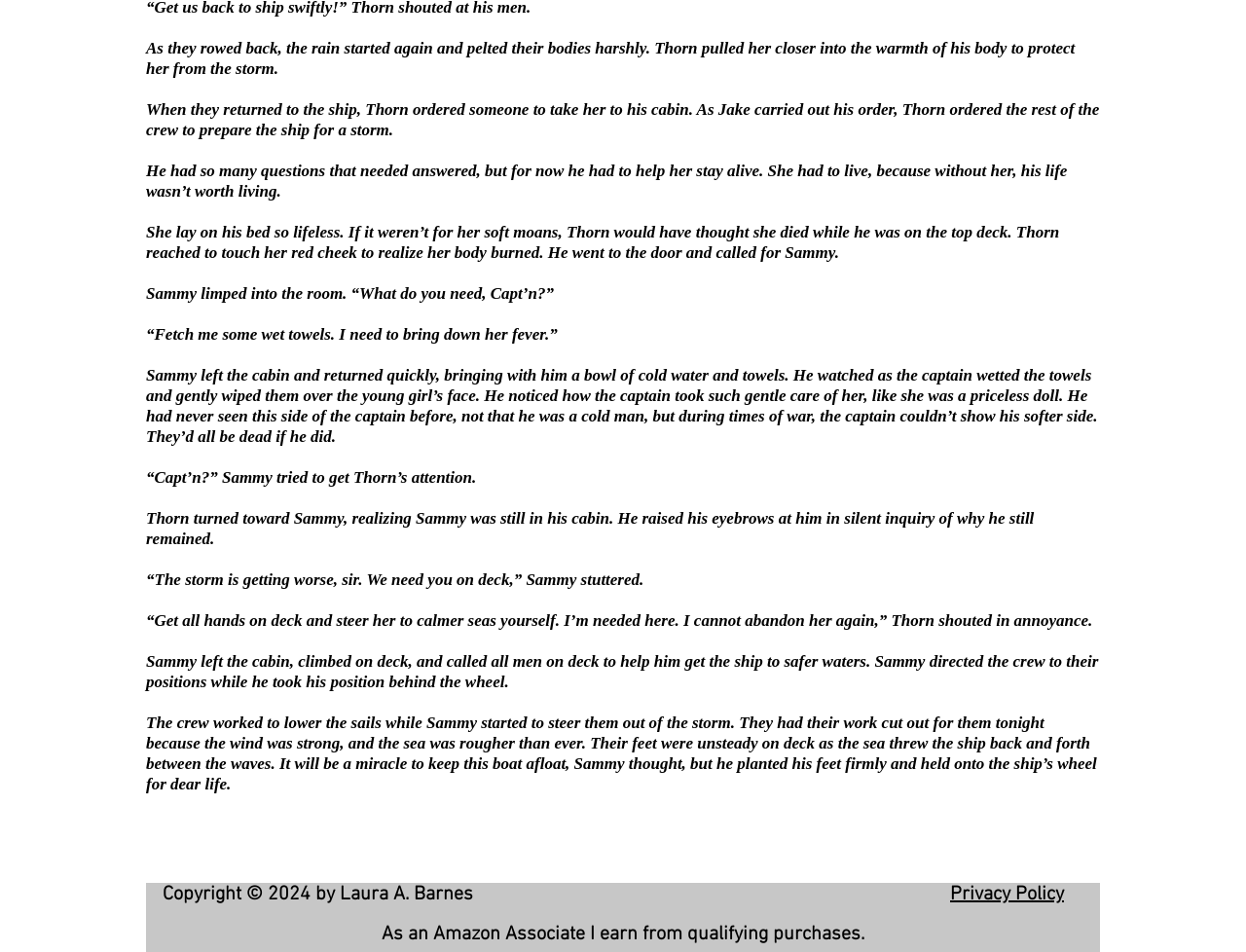What is Sammy's role on the ship?
Using the details shown in the screenshot, provide a comprehensive answer to the question.

The text states that Sammy limped into the room, and later he is directed by Thorn to take his position behind the wheel to steer the ship to calmer seas, indicating that he is responsible for steering the ship.